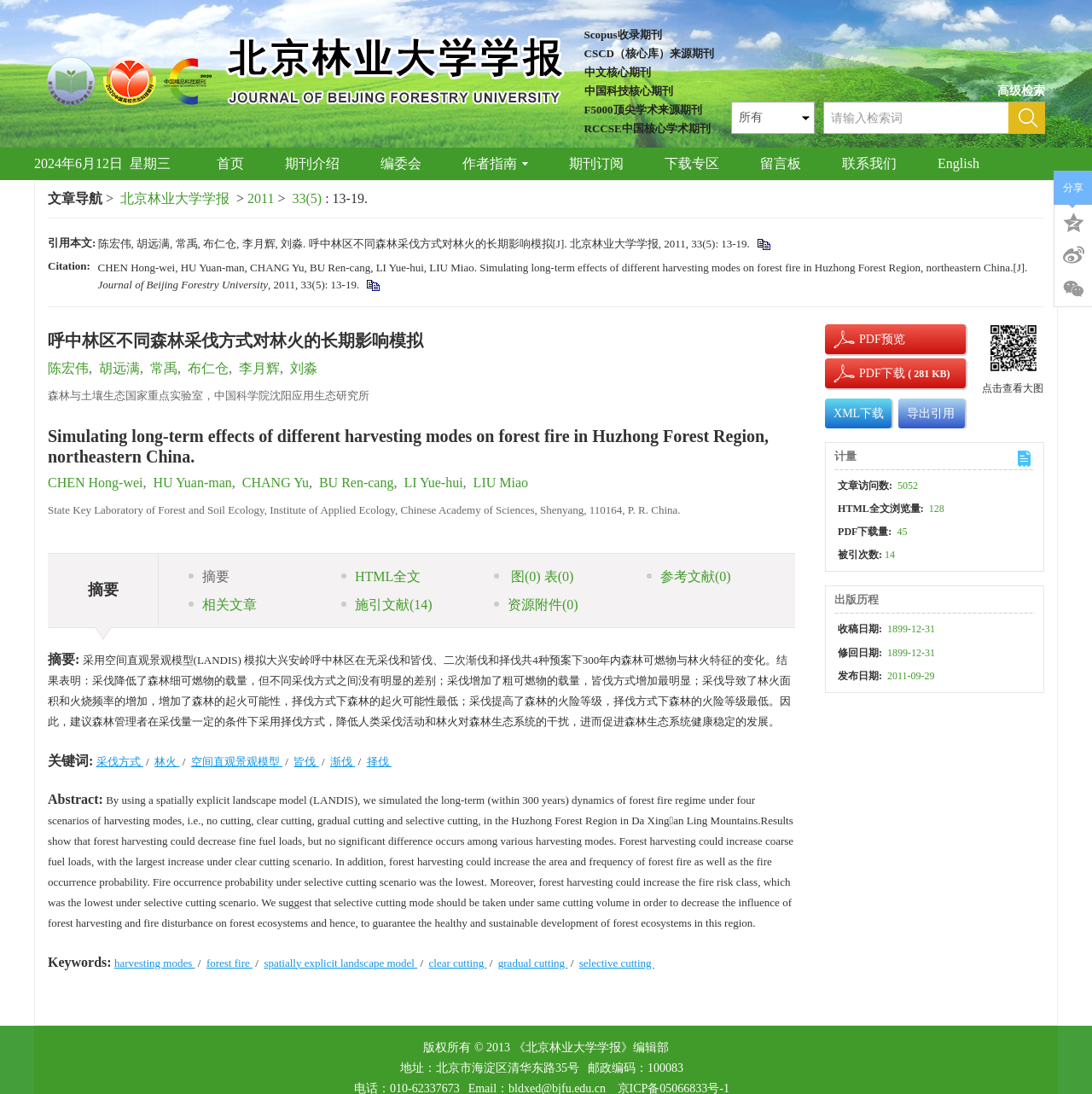Locate the bounding box coordinates of the item that should be clicked to fulfill the instruction: "copy citation to clipboard".

[0.689, 0.217, 0.709, 0.228]